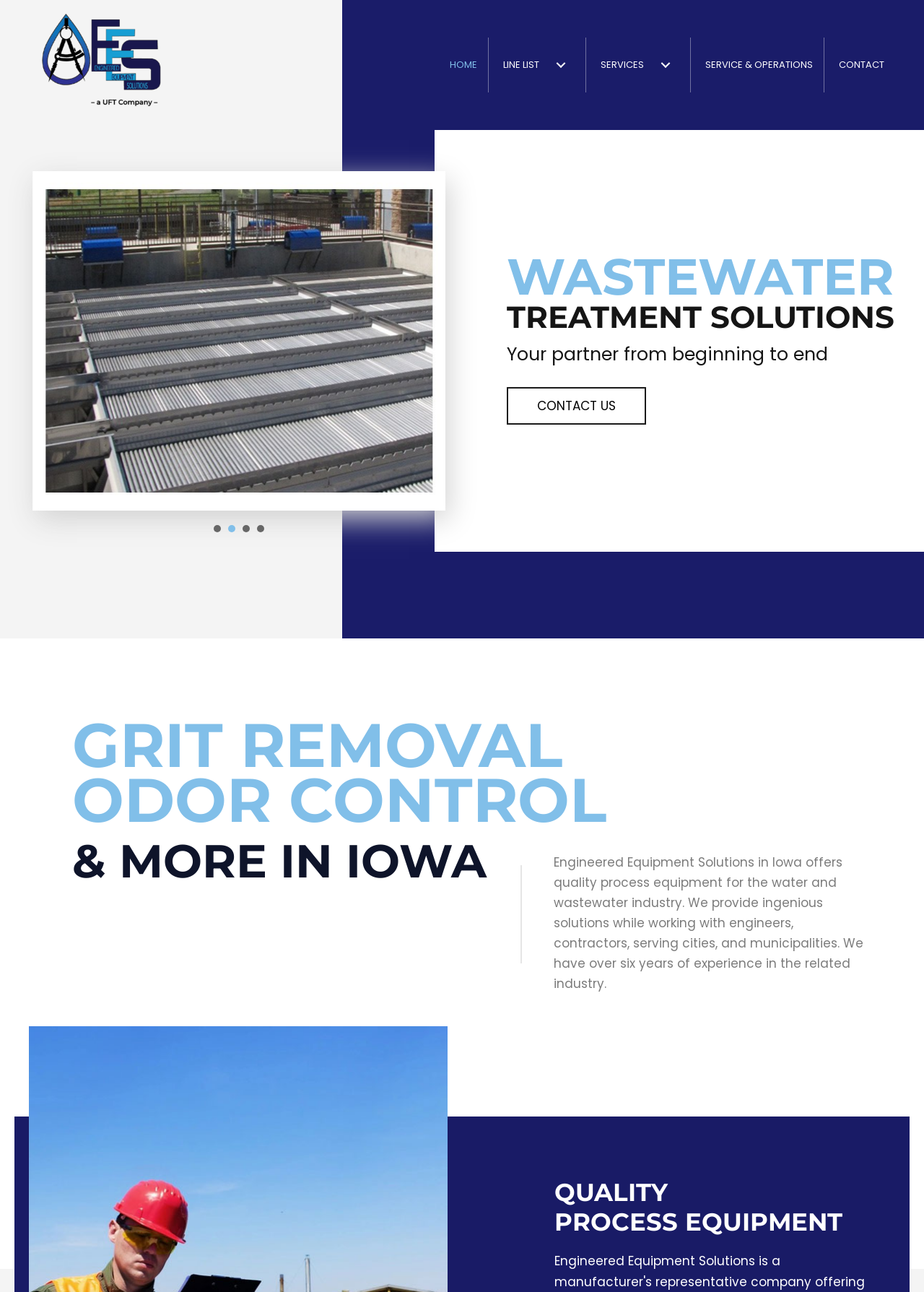What is the headline of the webpage?

GRIT REMOVAL ODOR CONTROL & MORE IN IOWA